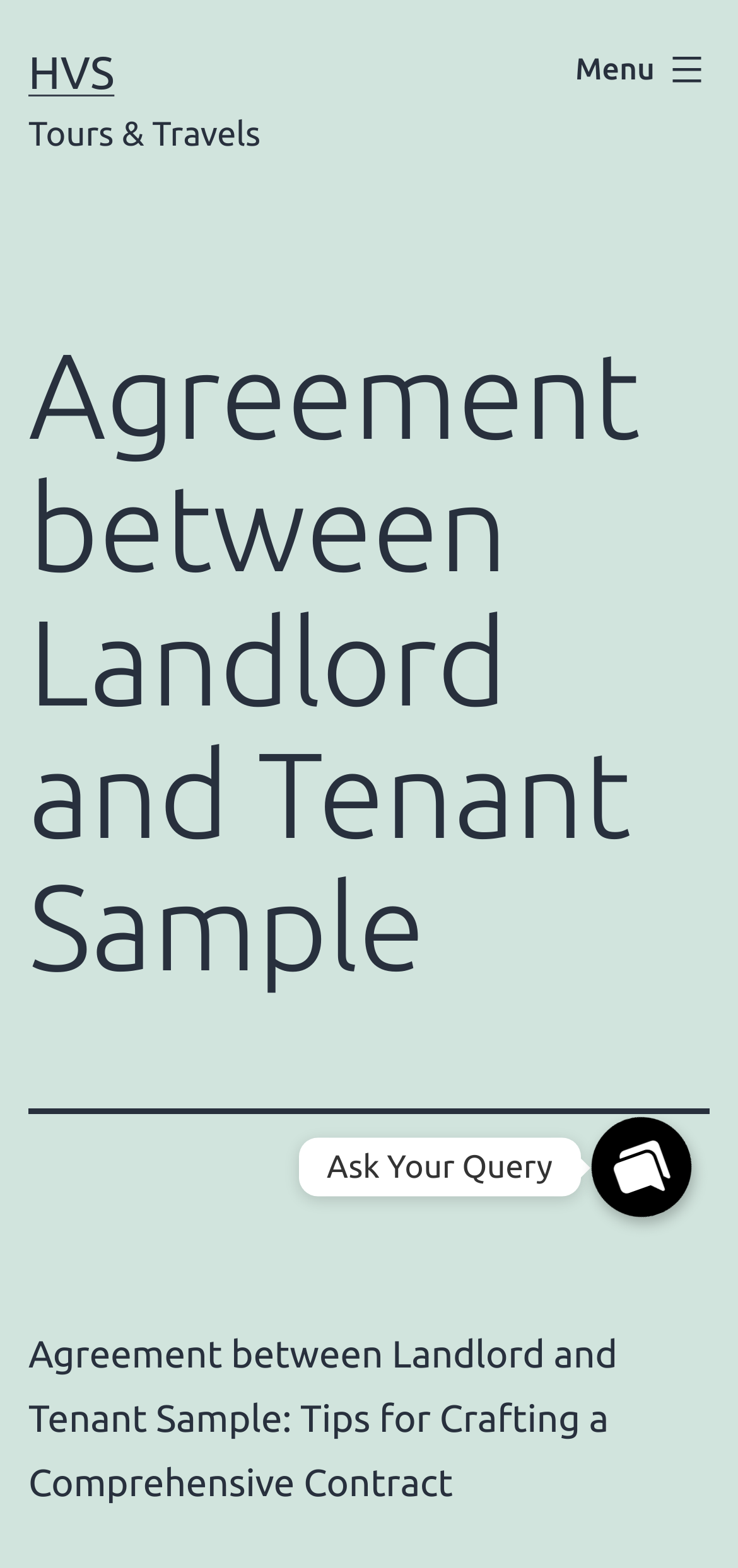What is the main topic of the webpage?
Please provide a comprehensive answer based on the visual information in the image.

The webpage is focused on providing a sample agreement between a landlord and a tenant, as evident from the heading and the content of the page.